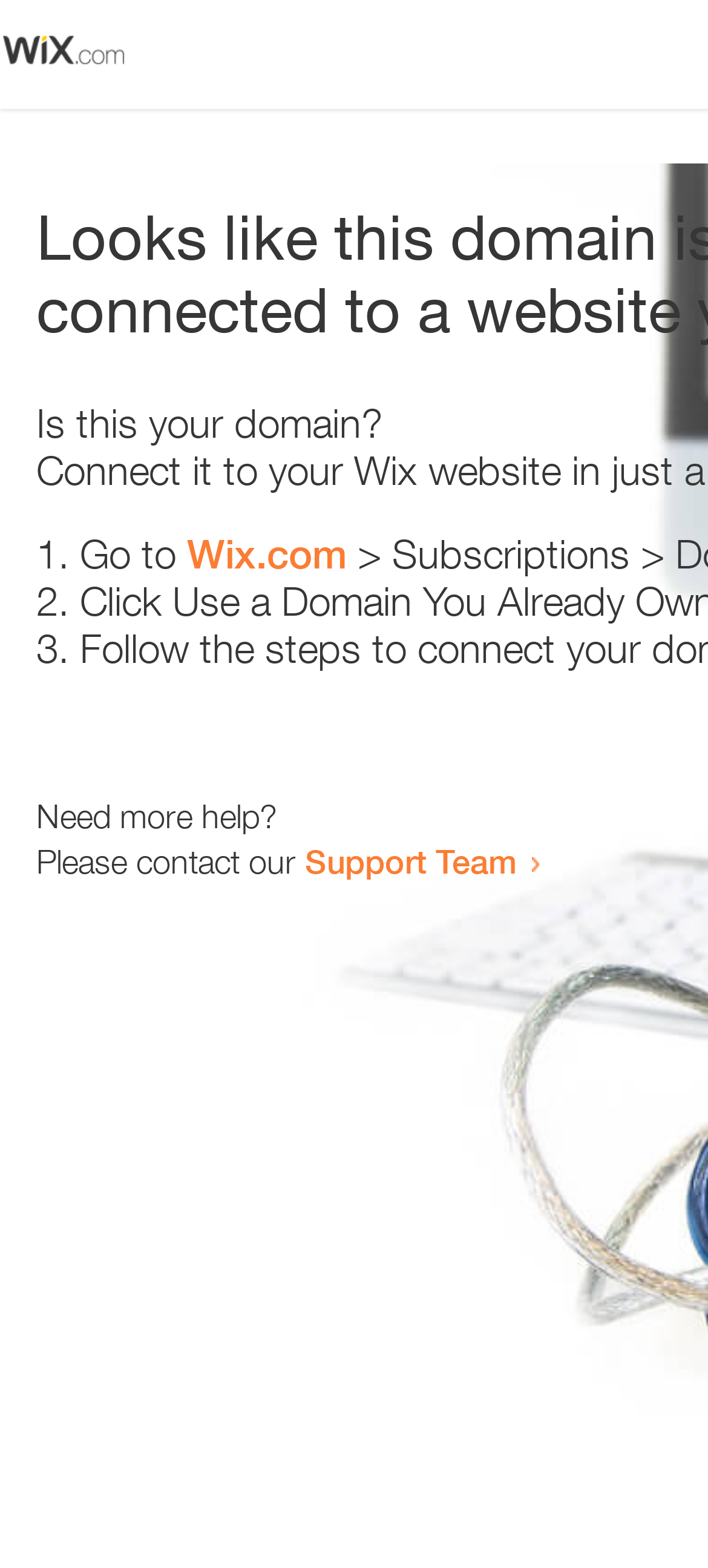Please provide a comprehensive answer to the question below using the information from the image: Where can I get more help?

The webpage provides a link to the 'Support Team' for users who need more help, indicating that they can contact the team for assistance.